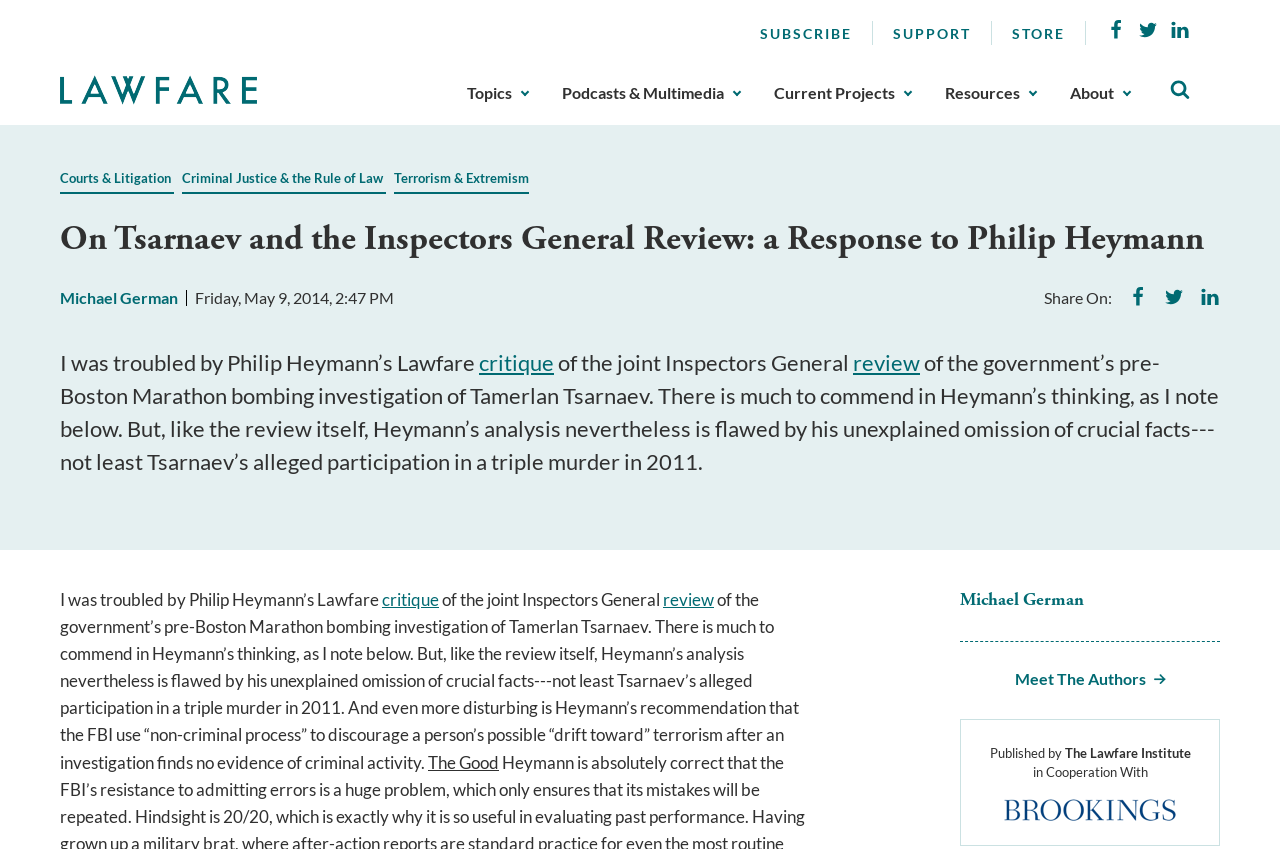What social media platforms are available for sharing the article?
Please give a detailed and elaborate answer to the question.

The social media platforms available for sharing the article can be determined by looking at the sharing options provided at the bottom of the article. The options include 'Share on Facebook', 'Share on Twitter', and 'Share on LinkedIn', indicating that Facebook, Twitter, and LinkedIn are the available social media platforms for sharing the article.